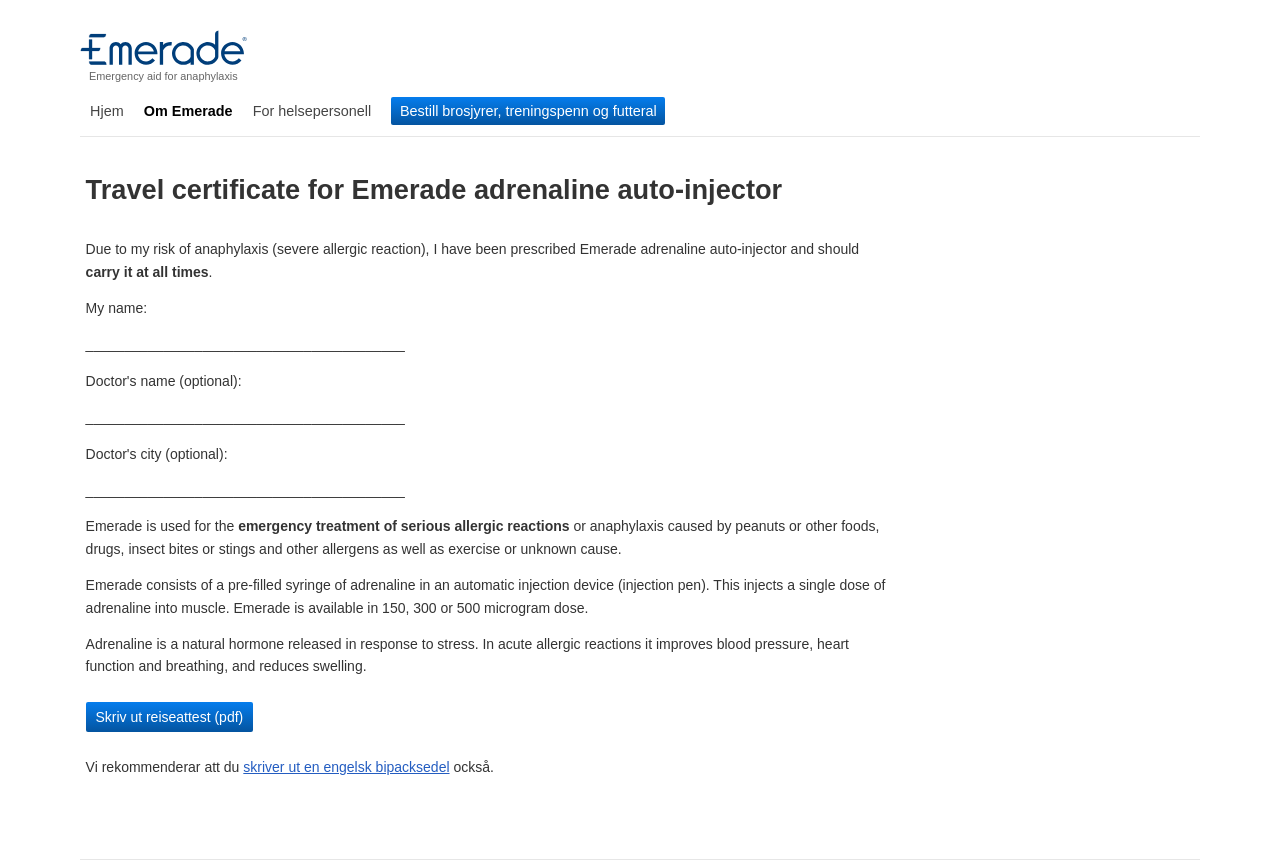Find the bounding box coordinates for the element described here: "Bestill brosjyrer, treningspenn og futteral".

[0.306, 0.112, 0.52, 0.143]